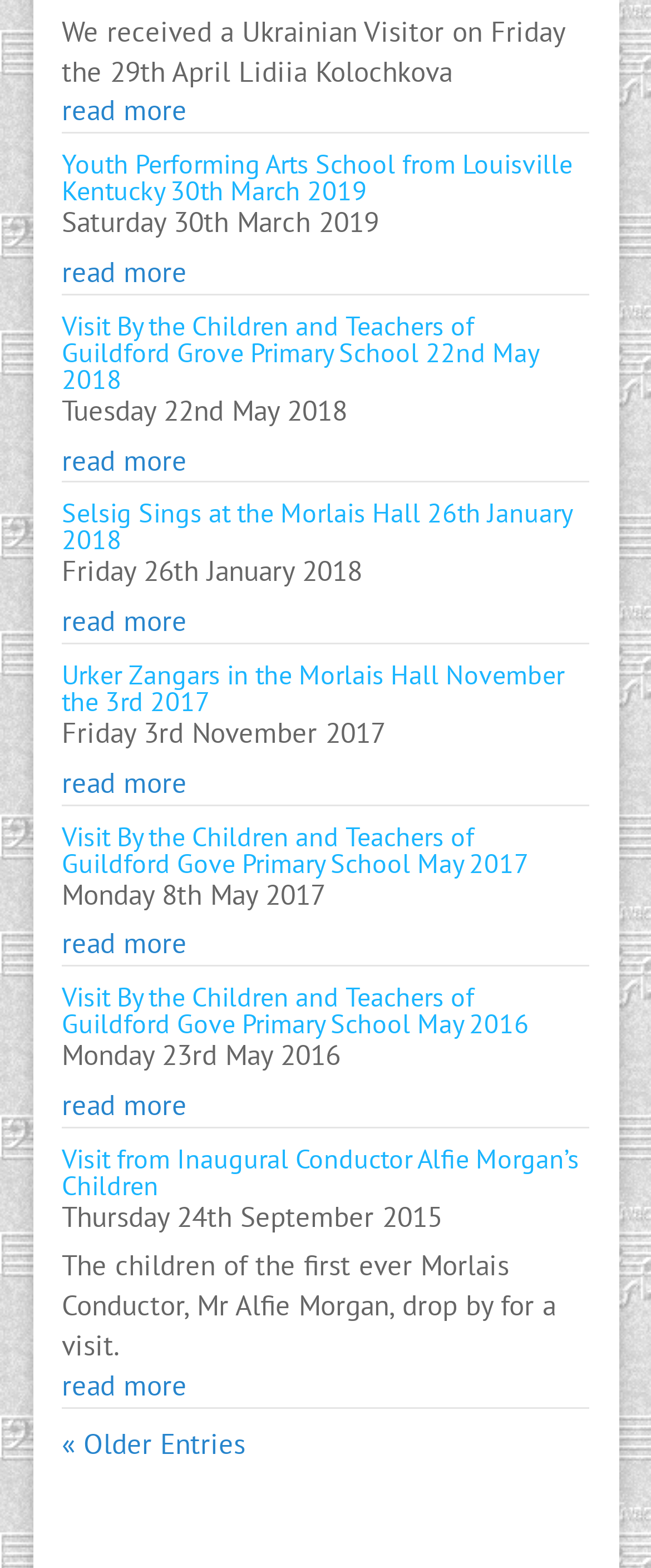Given the element description "Connection Calls" in the screenshot, predict the bounding box coordinates of that UI element.

None